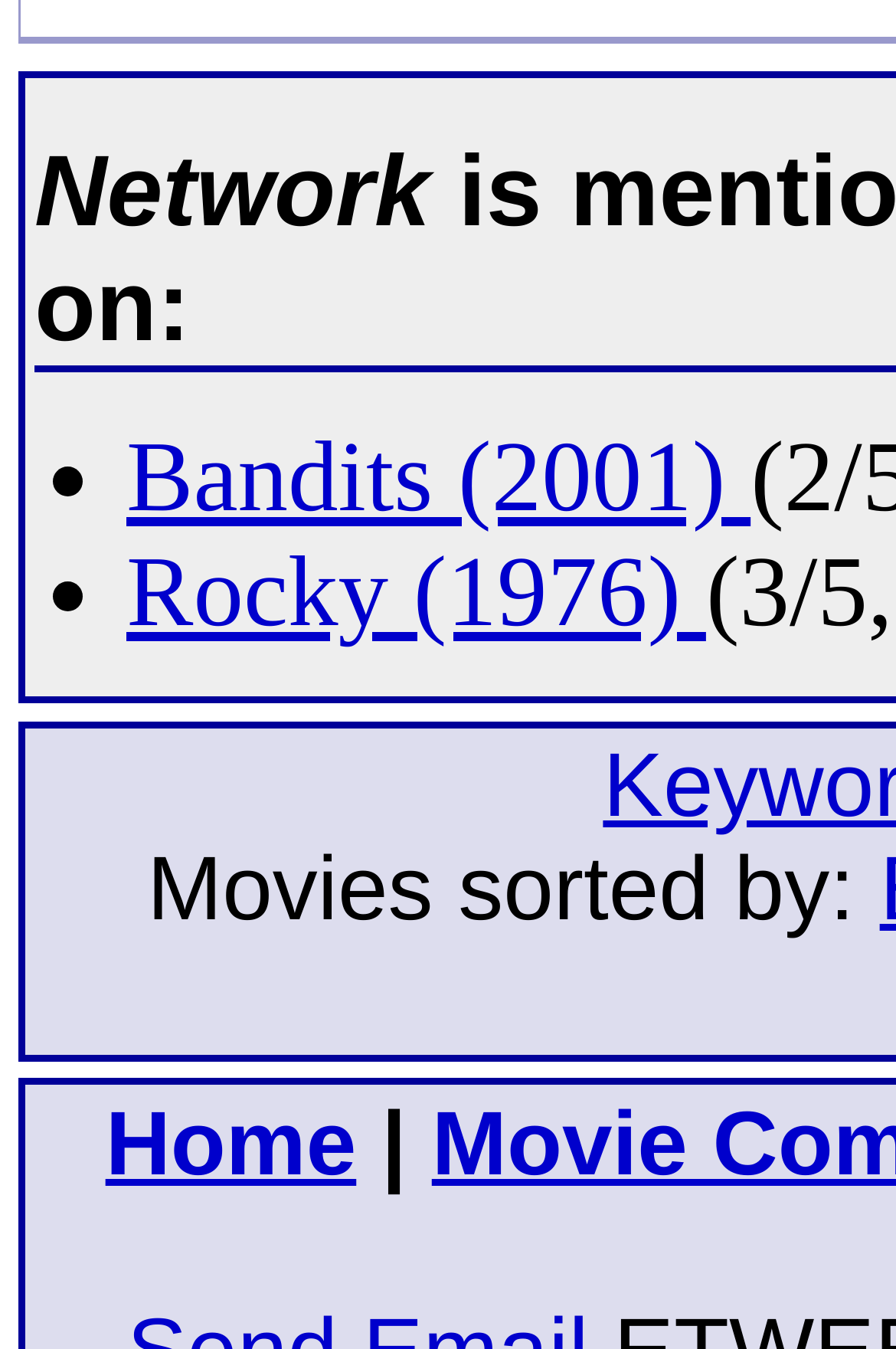Find and provide the bounding box coordinates for the UI element described here: "Rocky (1976)". The coordinates should be given as four float numbers between 0 and 1: [left, top, right, bottom].

[0.141, 0.399, 0.788, 0.481]